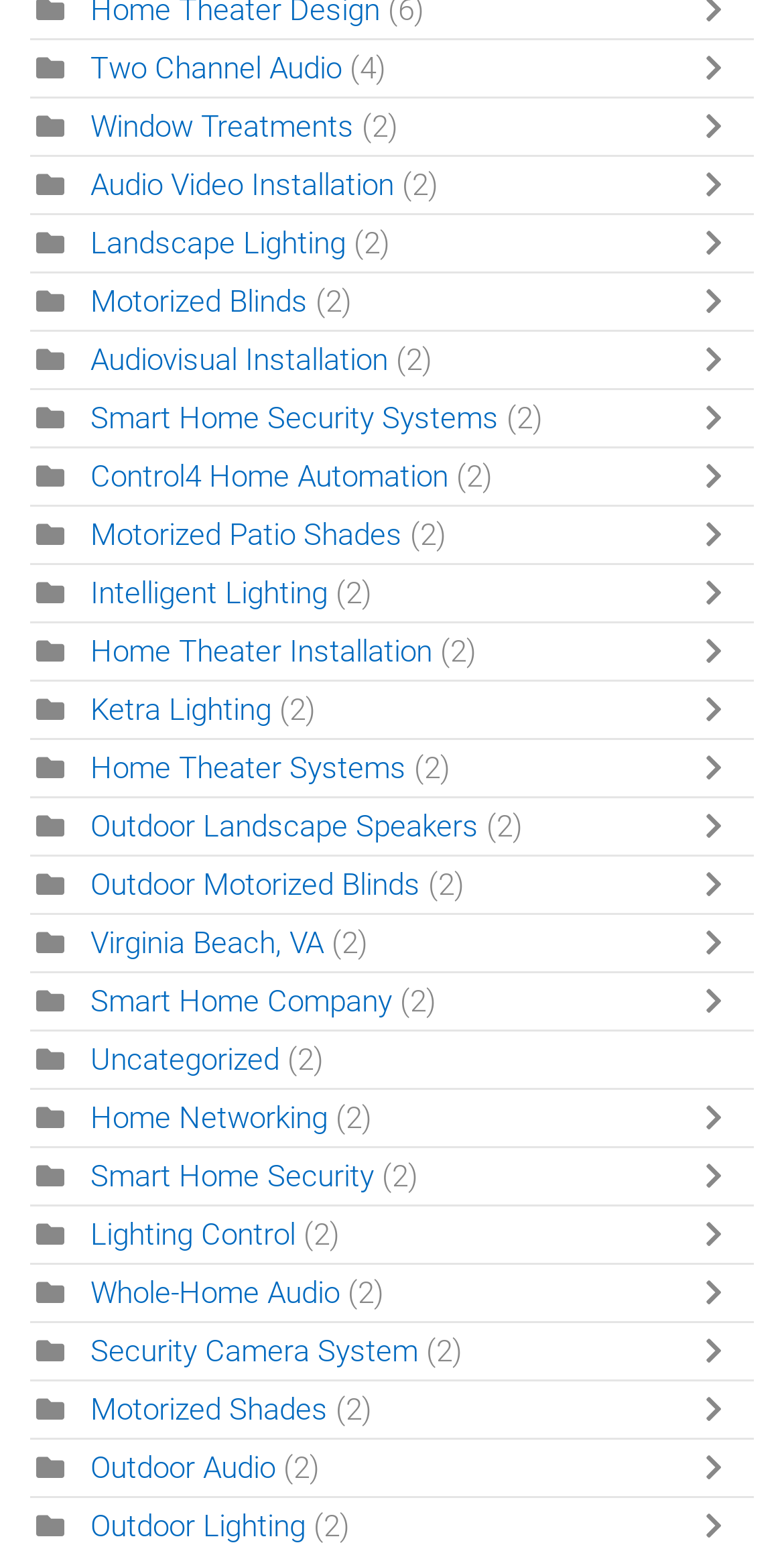Please find the bounding box coordinates of the section that needs to be clicked to achieve this instruction: "Toggle Motorized Blinds".

[0.885, 0.183, 0.962, 0.207]